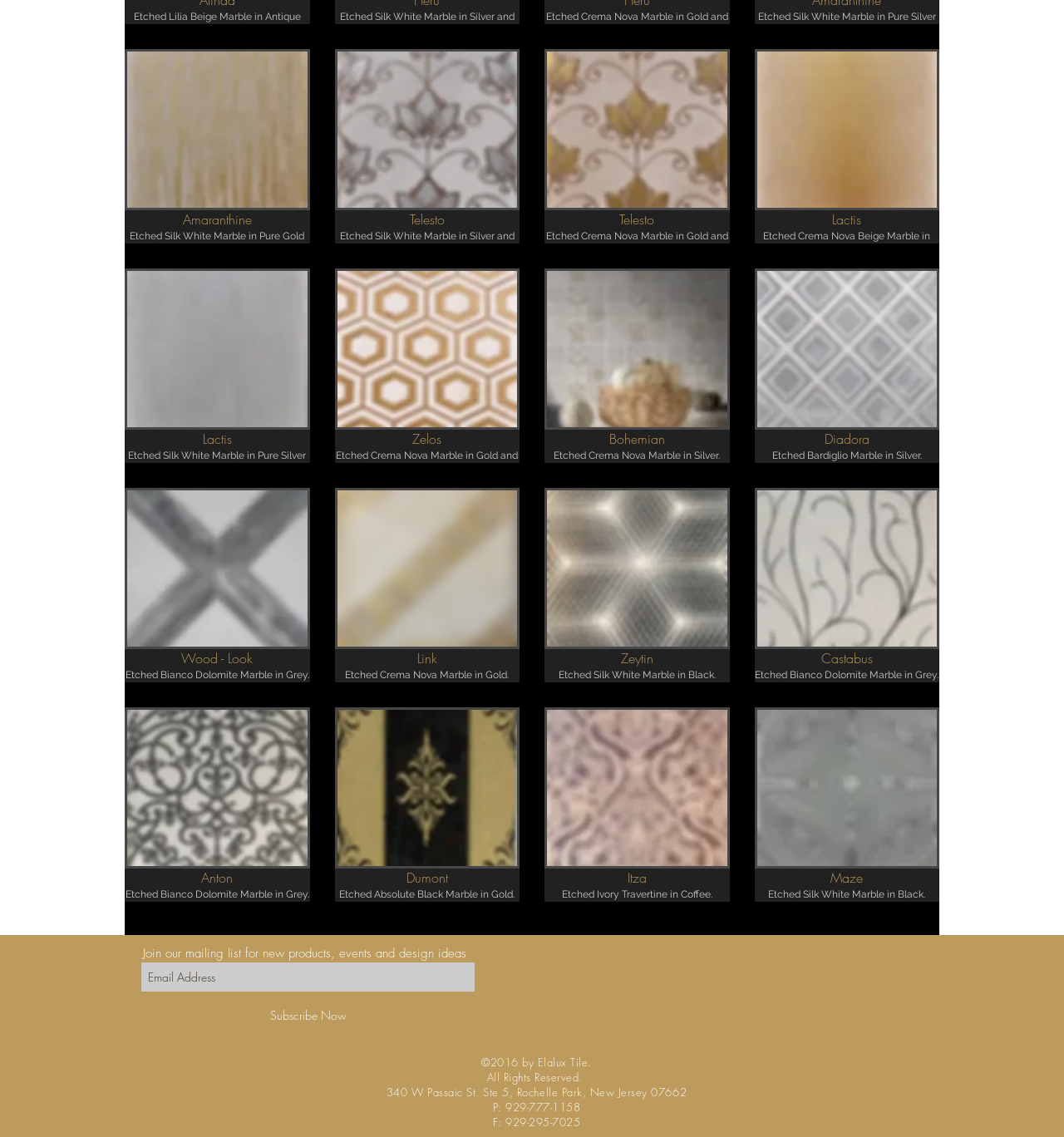Locate the coordinates of the bounding box for the clickable region that fulfills this instruction: "View Amaranthine Etched Silk White Marble in Pure Gold Color".

[0.117, 0.043, 0.291, 0.214]